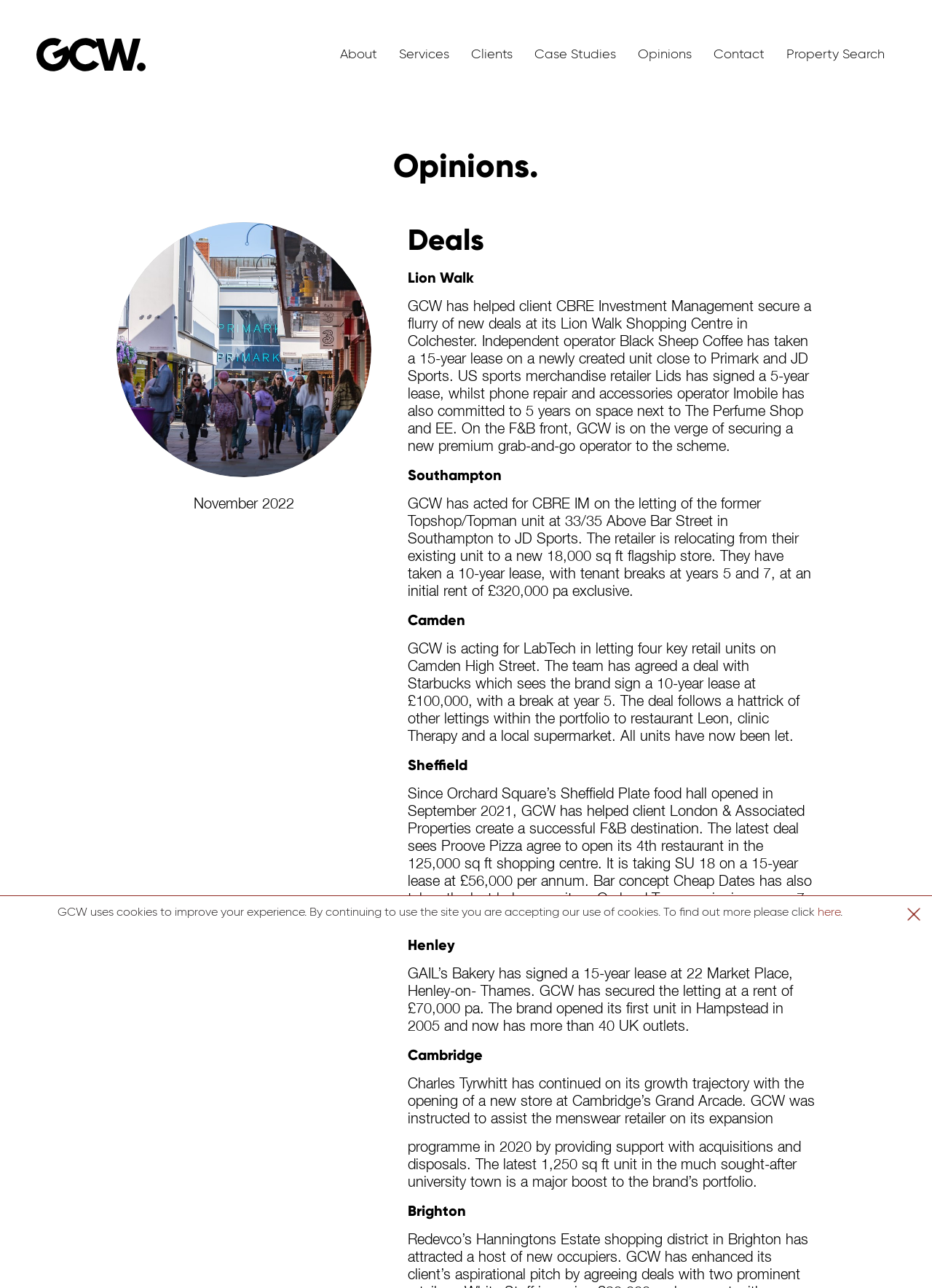Please respond to the question with a concise word or phrase:
What is the topic of the webpage?

Retail property